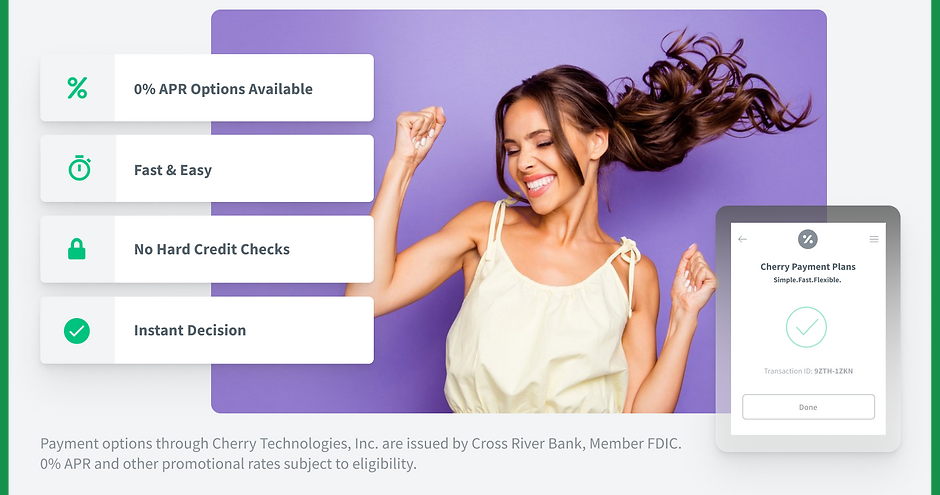What is displayed on the smartphone graphic?
Using the screenshot, give a one-word or short phrase answer.

Cherry Payment Plans interface